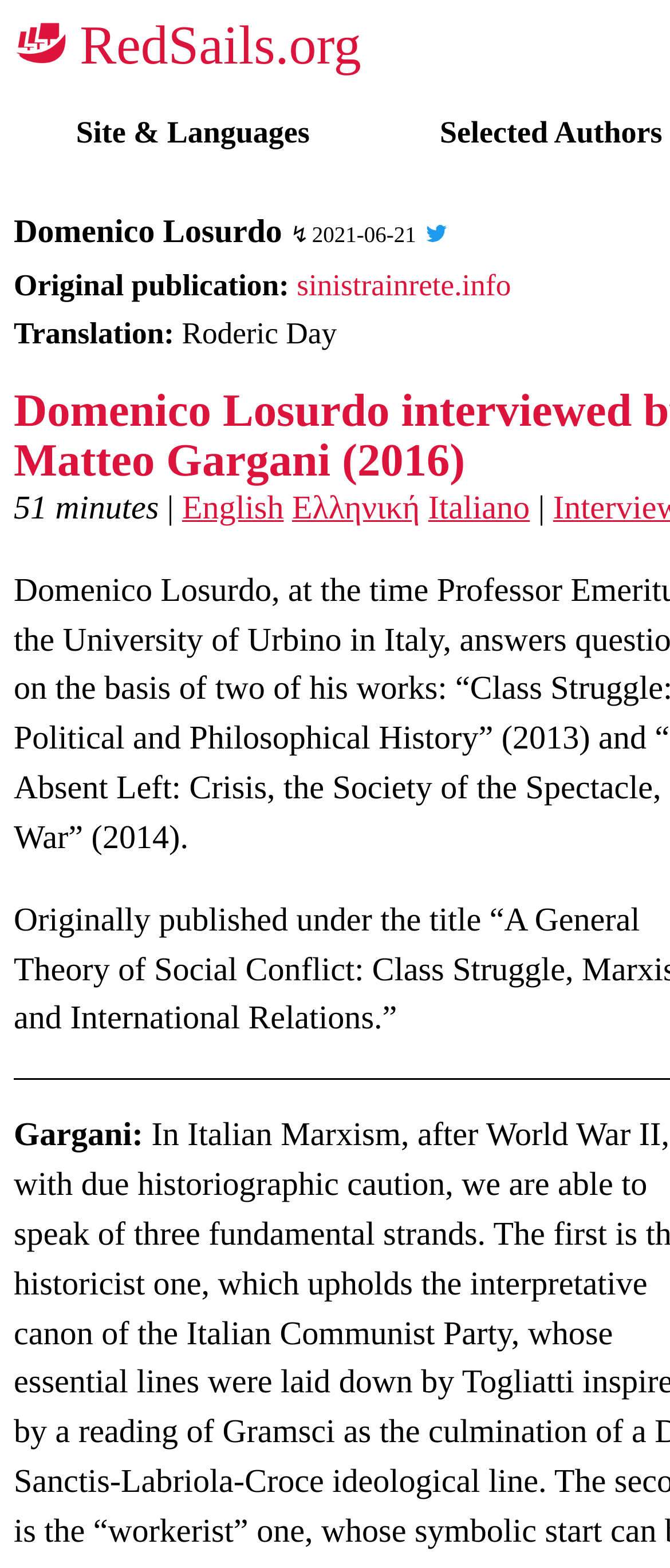Locate the bounding box coordinates of the clickable element to fulfill the following instruction: "view Domenico Losurdo's page". Provide the coordinates as four float numbers between 0 and 1 in the format [left, top, right, bottom].

[0.021, 0.137, 0.421, 0.16]